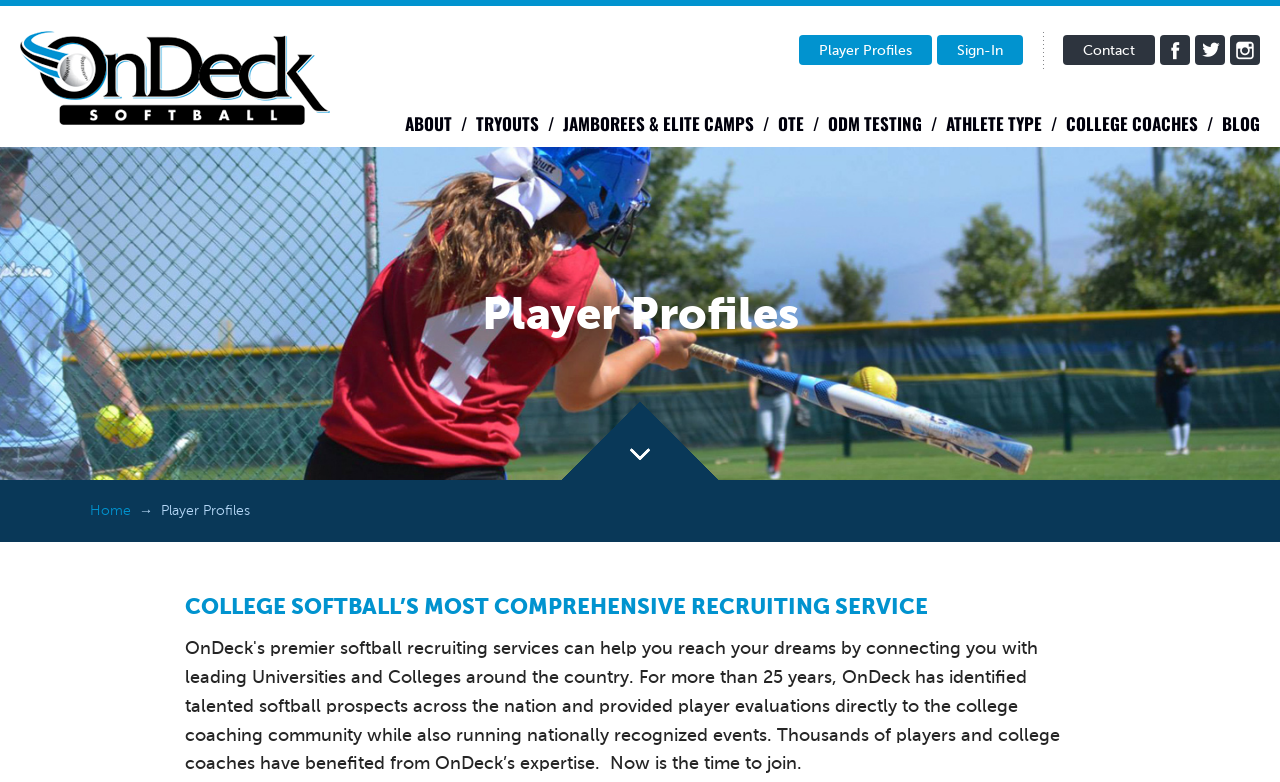Determine the coordinates of the bounding box that should be clicked to complete the instruction: "view upcoming events". The coordinates should be represented by four float numbers between 0 and 1: [left, top, right, bottom].

[0.372, 0.142, 0.421, 0.174]